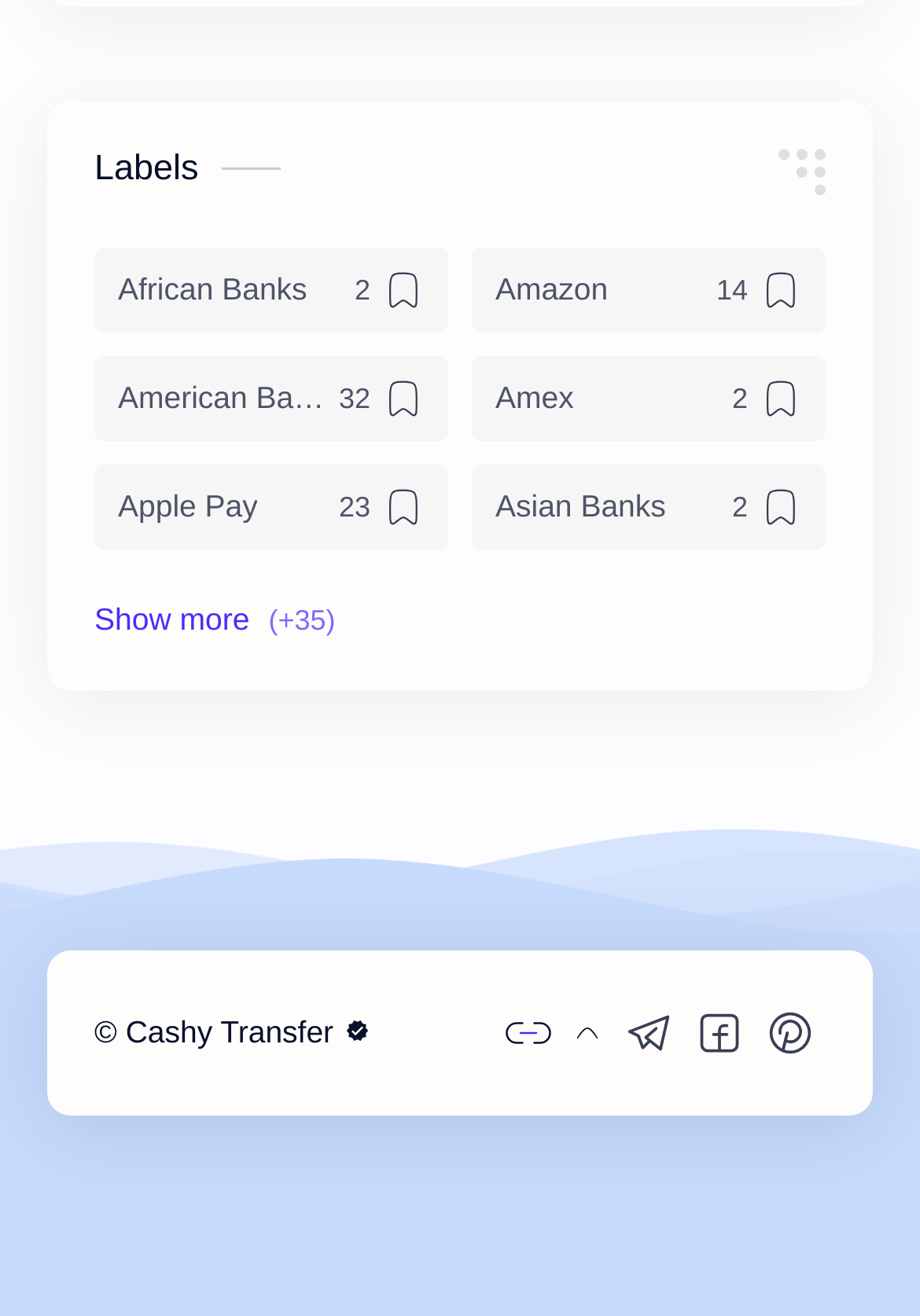Please locate the bounding box coordinates of the element that should be clicked to achieve the given instruction: "Click on the 'African Banks' link".

[0.103, 0.187, 0.487, 0.252]